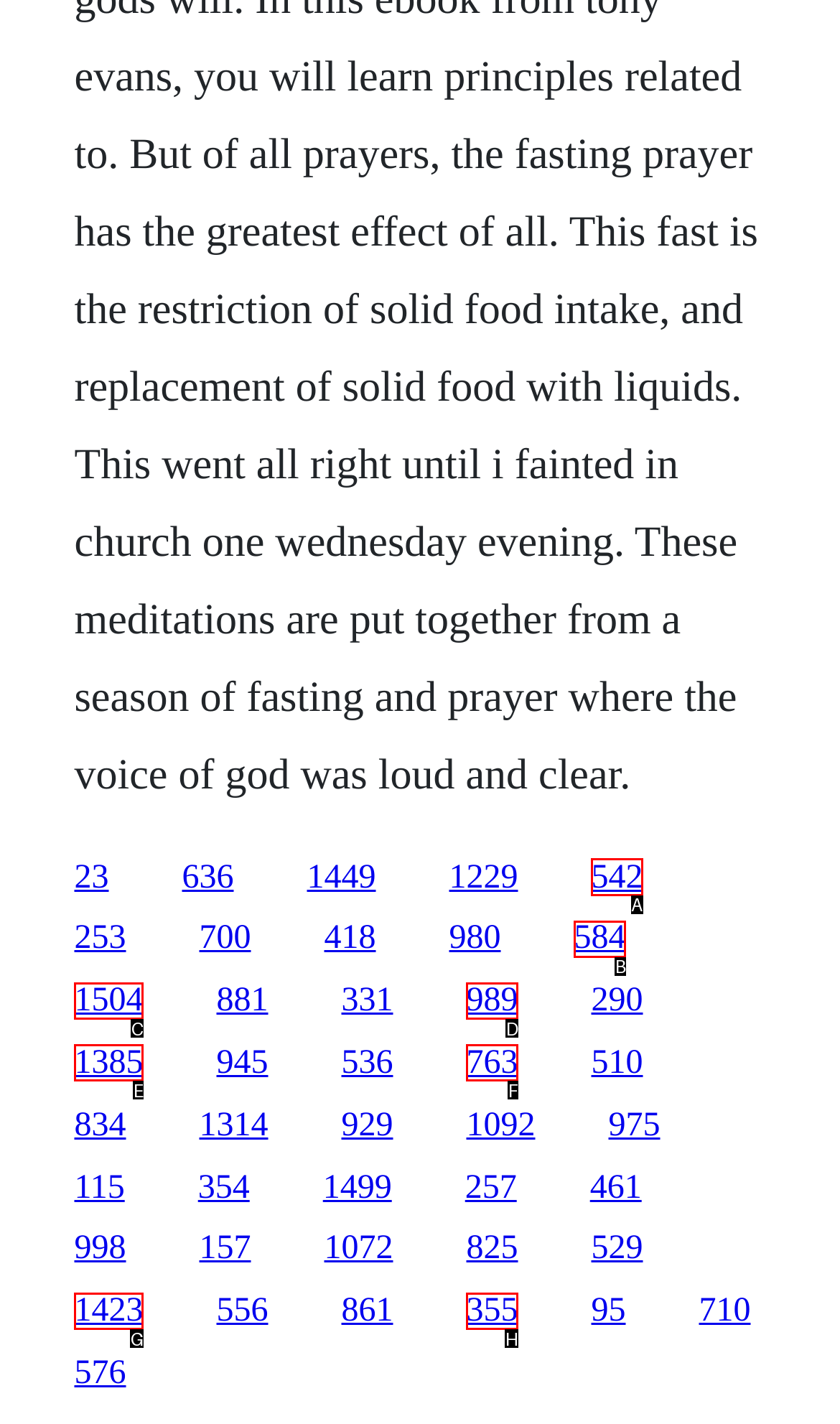Select the HTML element to finish the task: click the link at the top right Reply with the letter of the correct option.

A